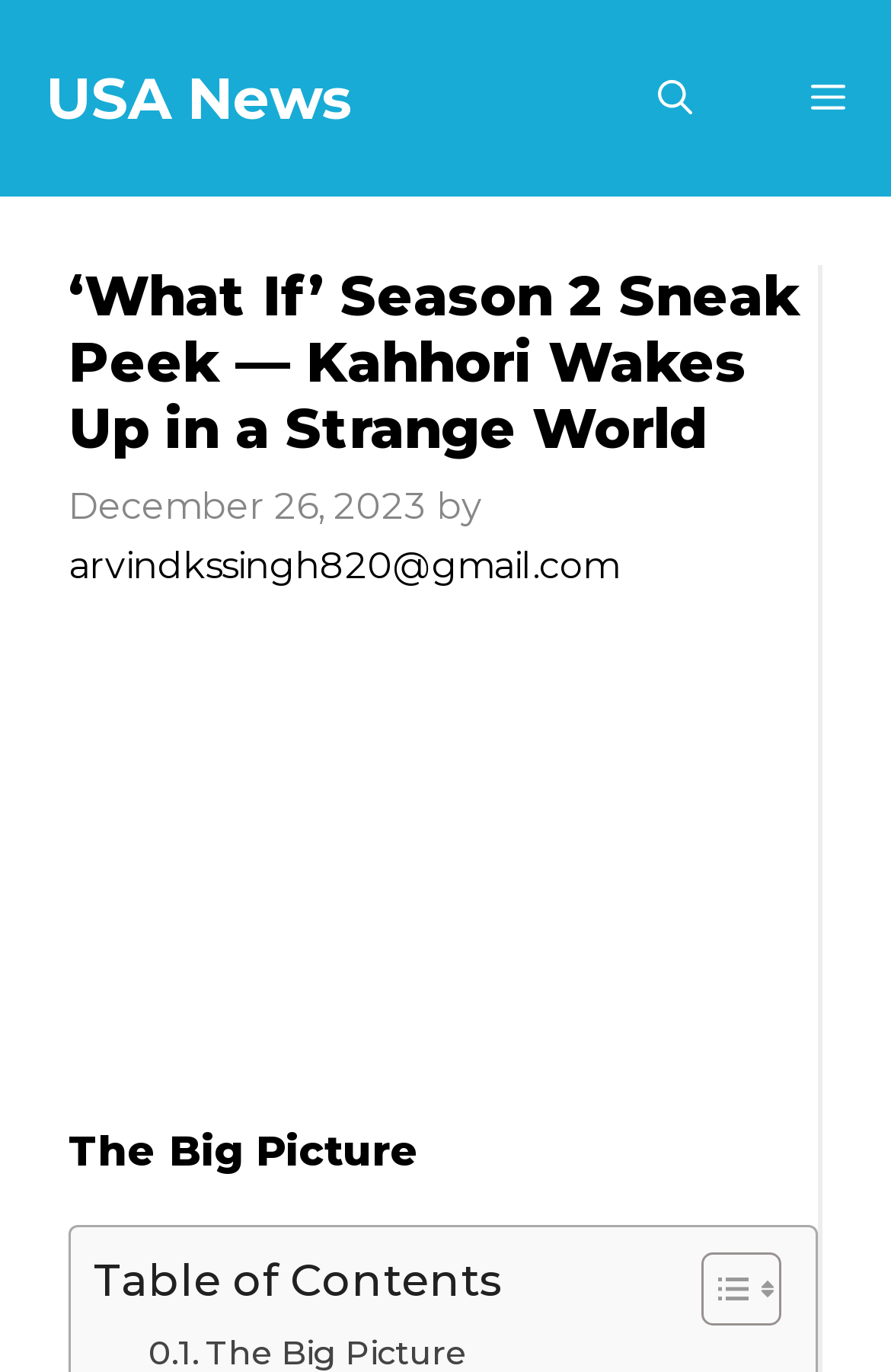Answer the question with a single word or phrase: 
What is the text above the table of contents?

Table of Contents